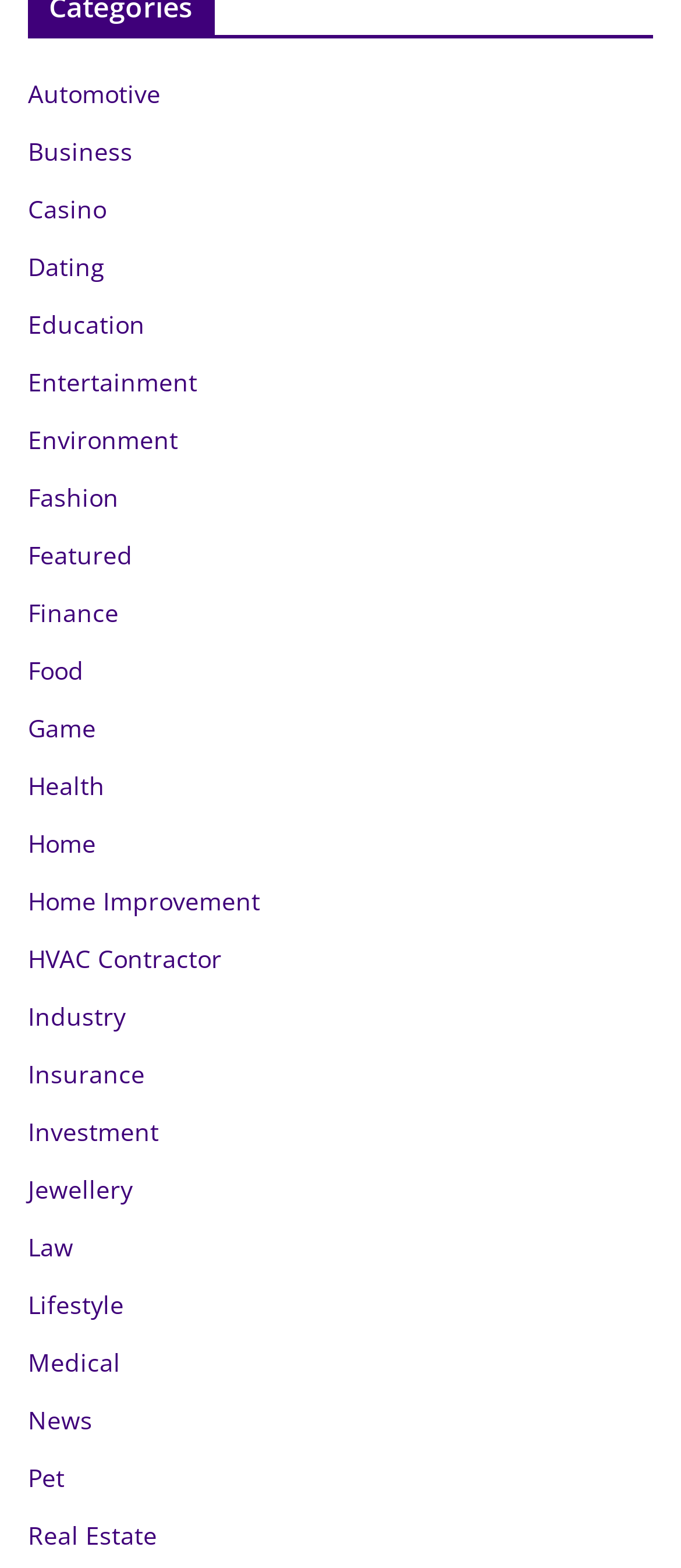Answer the question with a brief word or phrase:
How many categories are listed?

25